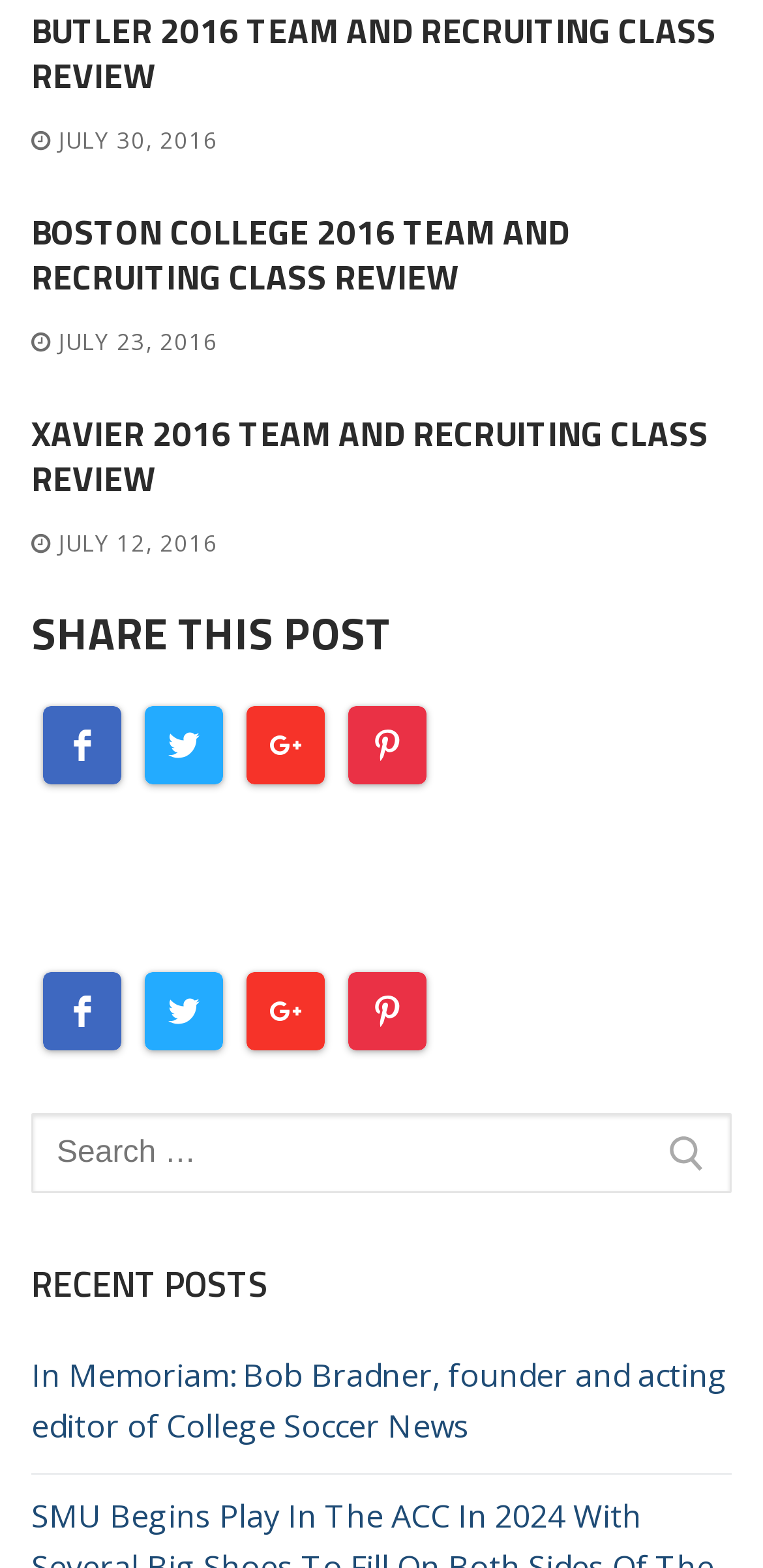Find and specify the bounding box coordinates that correspond to the clickable region for the instruction: "Click on the 'BUTLER 2016 TEAM AND RECRUITING CLASS REVIEW' link".

[0.041, 0.003, 0.938, 0.065]